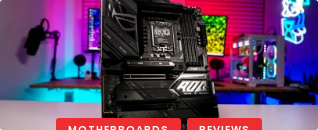What are the two red buttons labeled below the motherboard?
Give a detailed explanation using the information visible in the image.

The caption clearly states that below the motherboard, there are two red buttons visible, labeled 'MOTHERBOARDS' and 'REVIEWS', which likely provide pathways for users to explore more about motherboards and read reviews on the latest products.